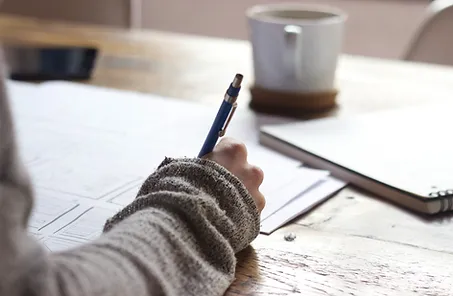What is the texture of the person's sweater?
Please provide a comprehensive answer based on the visual information in the image.

The caption specifically mentions that the soft texture of the person's sweater adds to the warm atmosphere of the workspace, suggesting that the sweater has a gentle and smooth texture.